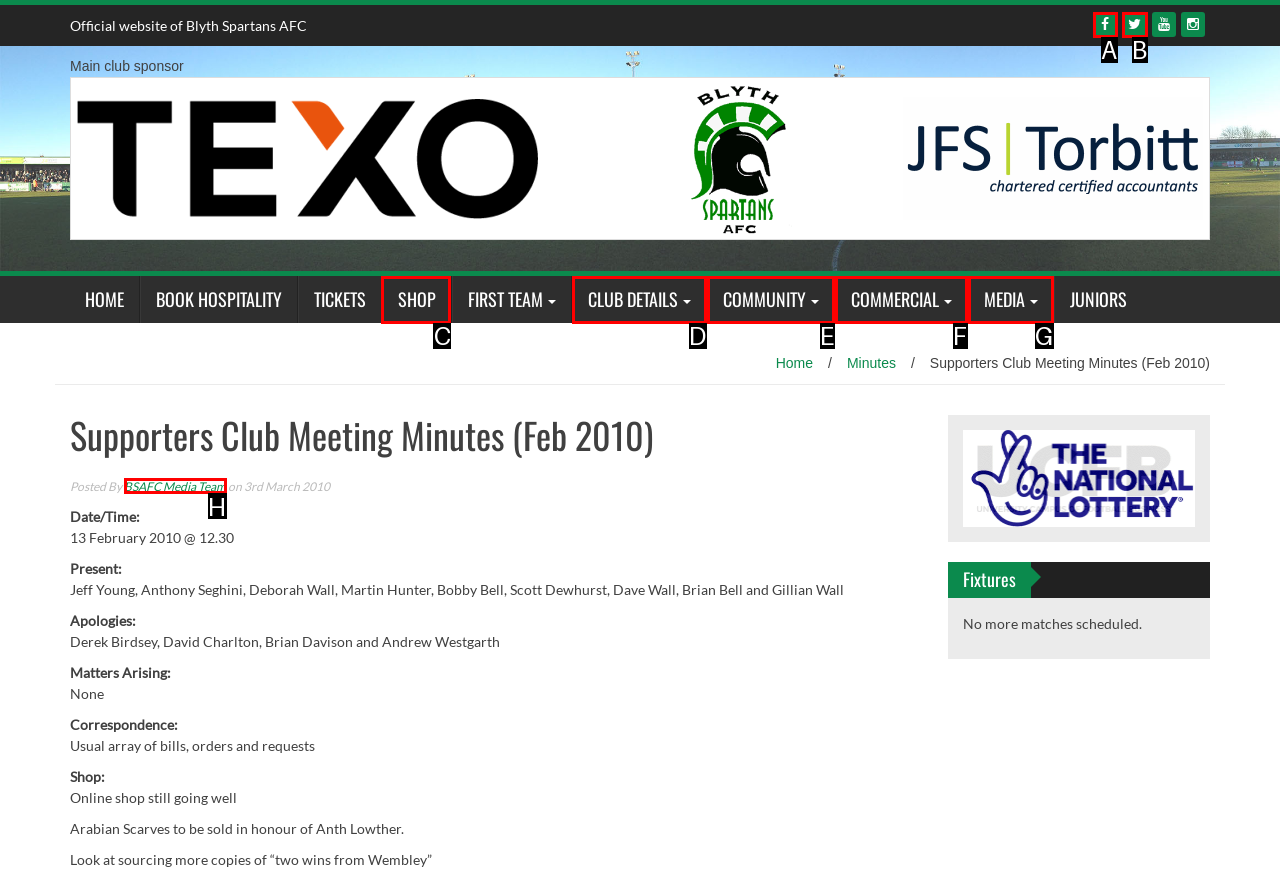Indicate which UI element needs to be clicked to fulfill the task: Check the 'Shop' link
Answer with the letter of the chosen option from the available choices directly.

C